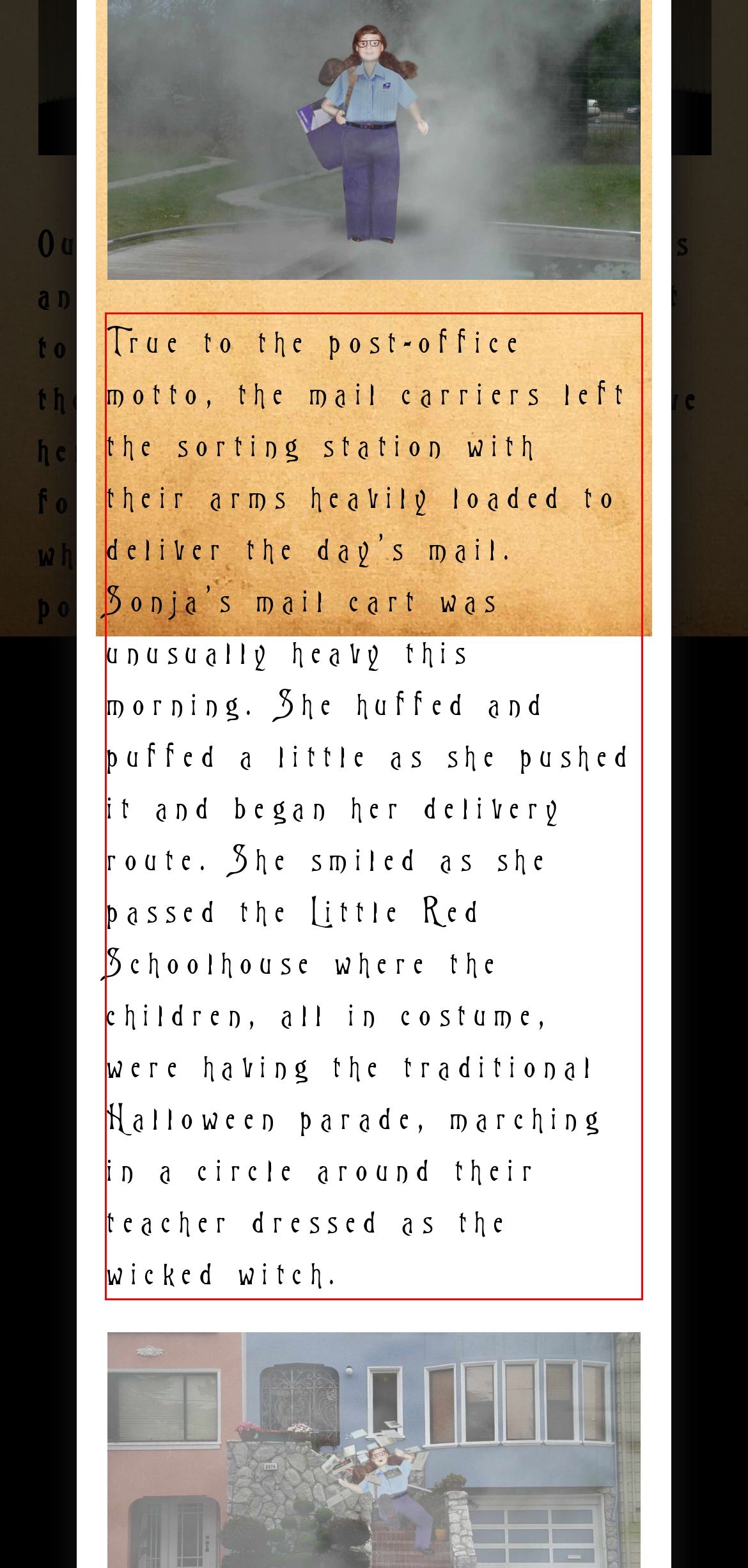With the given screenshot of a webpage, locate the red rectangle bounding box and extract the text content using OCR.

True to the post-office motto, the mail carriers left the sorting station with their arms heavily loaded to deliver the day's mail. Sonja's mail cart was unusually heavy this morning. She huffed and puffed a little as she pushed it and began her delivery route. She smiled as she passed the Little Red Schoolhouse where the children, all in costume, were having the traditional Halloween parade, marching in a circle around their teacher dressed as the wicked witch.